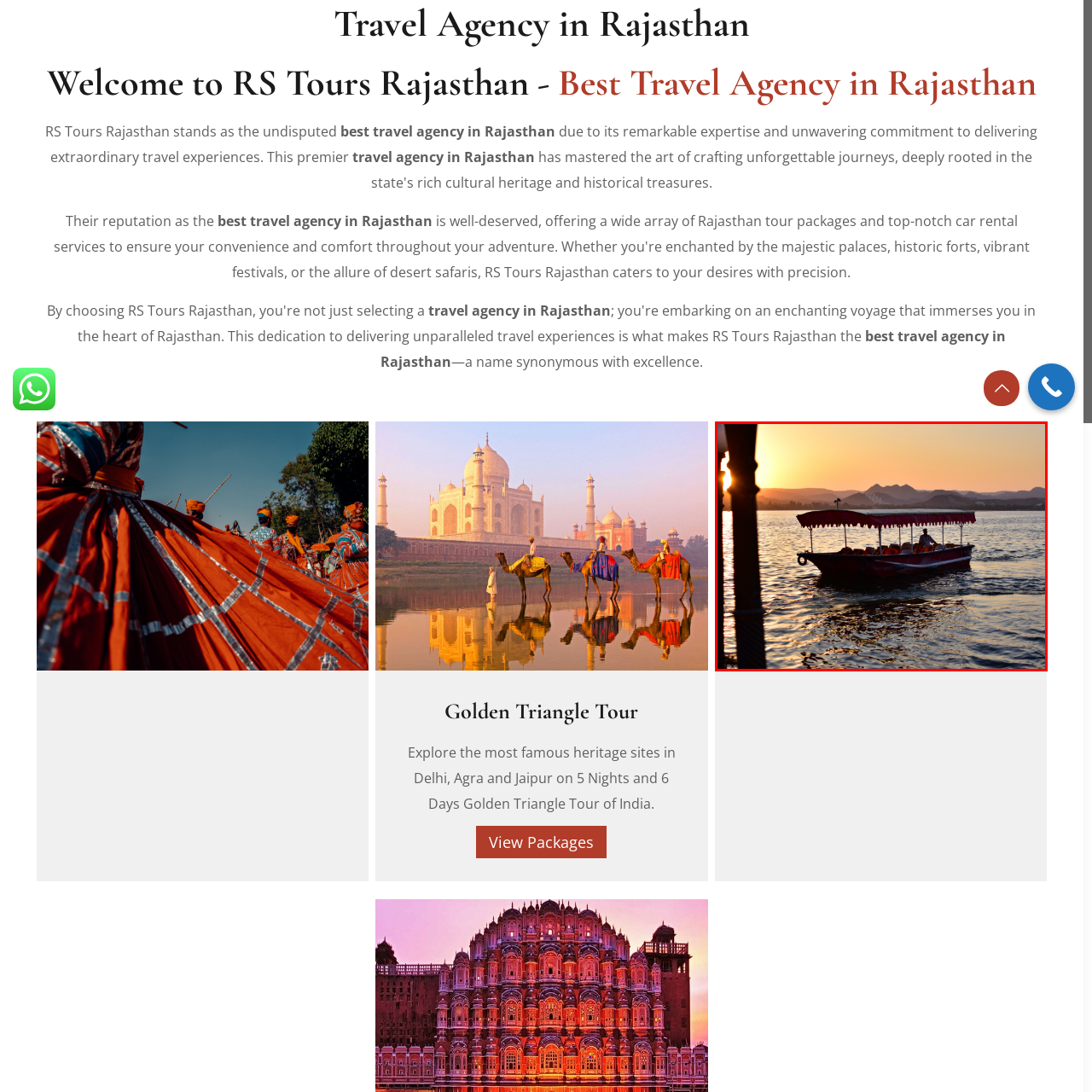Explain the image in the red bounding box with extensive details.

The image captures a scenic view of a traditional boat gliding through calm waters at sunset. The warm golden hues of the setting sun illuminate the landscape, creating a picturesque backdrop. In the foreground, the boat, adorned with a bright canopy and several comfortable seats, is actively carrying passengers. A lone figure can be seen sitting on the boat, enjoying the tranquil atmosphere. The surrounding hills and distant trees provide a sense of serenity and natural beauty, typical of the Mewar region in Rajasthan, known for its rich cultural heritage and enchanting landscapes. This serene moment reflects the leisurely experience that travelers can enjoy while exploring the breathtaking scenery of Rajasthan.